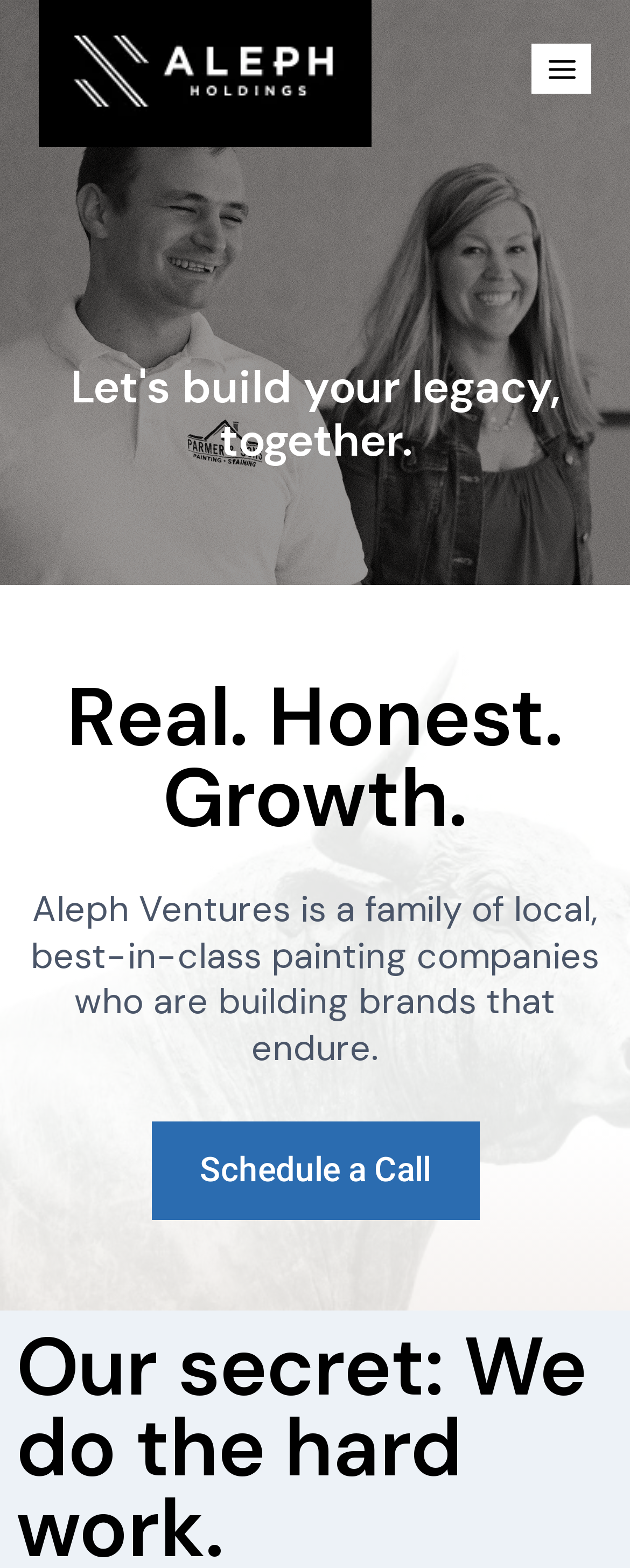Refer to the screenshot and answer the following question in detail:
What is the purpose of the button?

The button is located at the top-right corner of the webpage, and its purpose is to open a menu, as indicated by its text 'Open menu'.